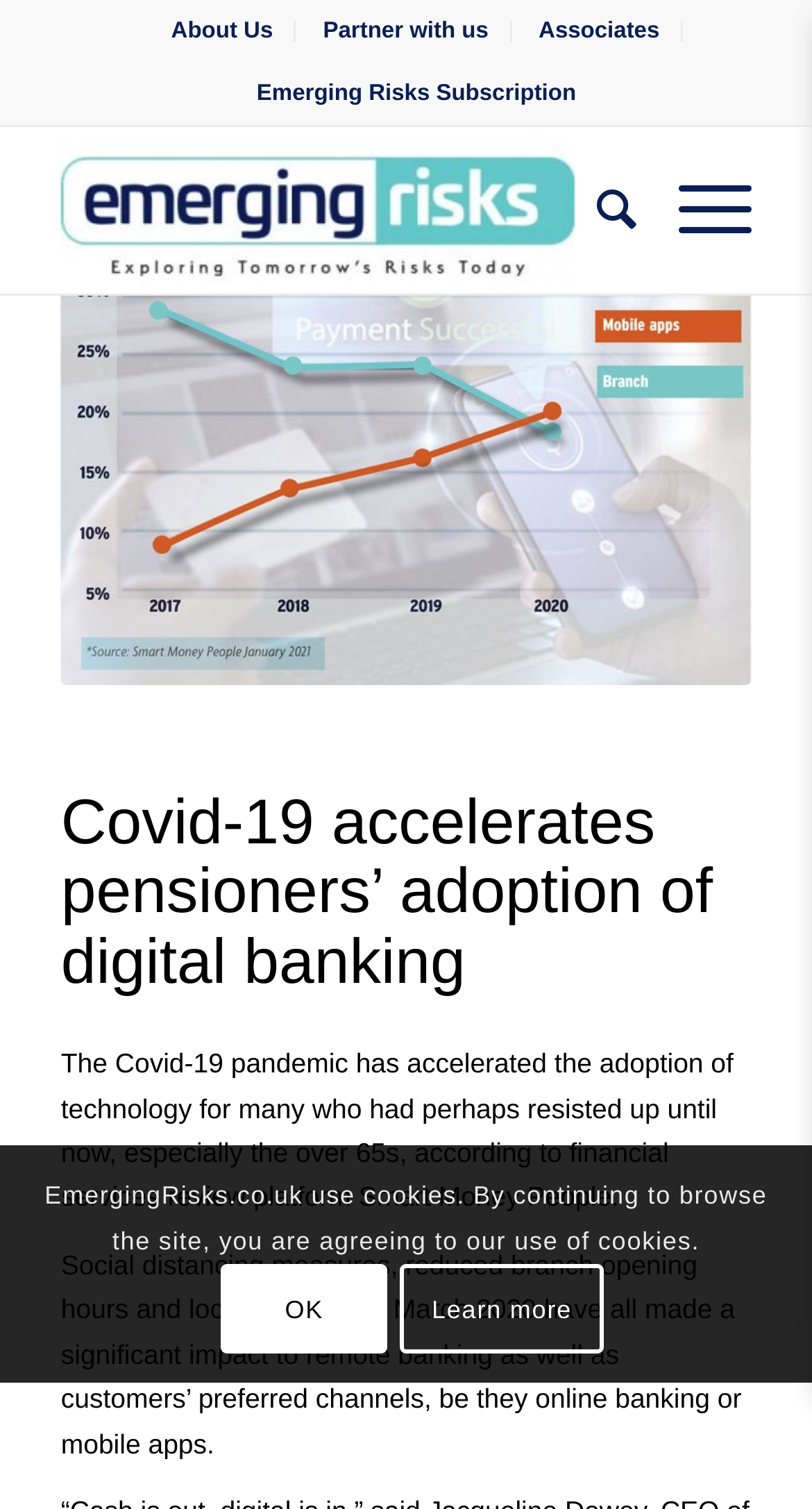Find and specify the bounding box coordinates that correspond to the clickable region for the instruction: "View Emerging Risks Media Ltd".

[0.075, 0.084, 0.755, 0.195]